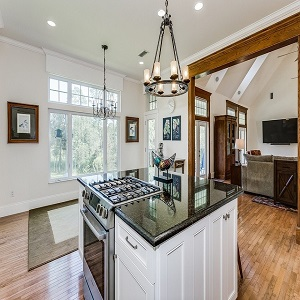What type of stove is on the kitchen island? From the image, respond with a single word or brief phrase.

Gas stove